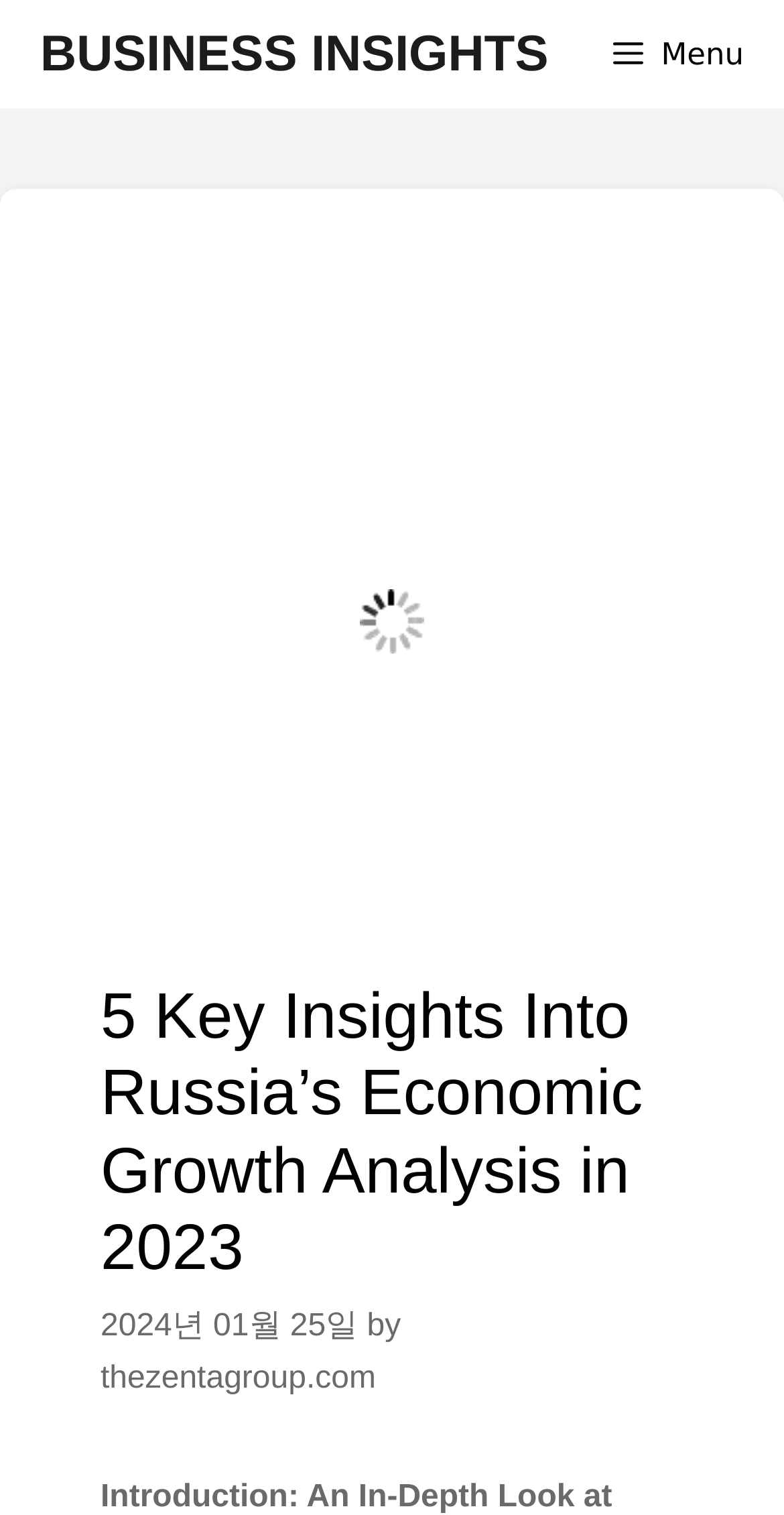Give a one-word or phrase response to the following question: What is the author of the article?

thezentagroup.com